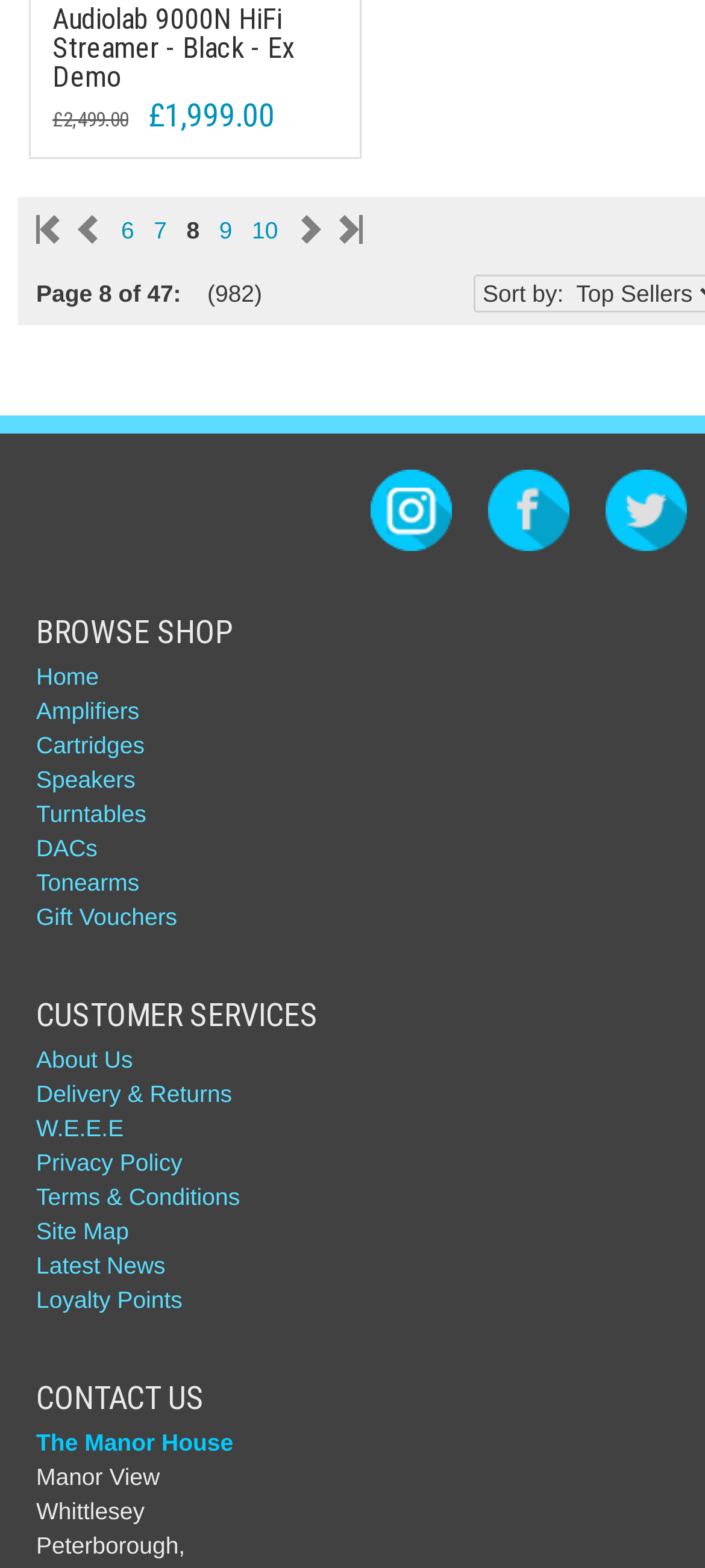Locate the bounding box coordinates of the UI element described by: "aria-label="twitter" title="twitter"". Provide the coordinates as four float numbers between 0 and 1, formatted as [left, top, right, bottom].

None